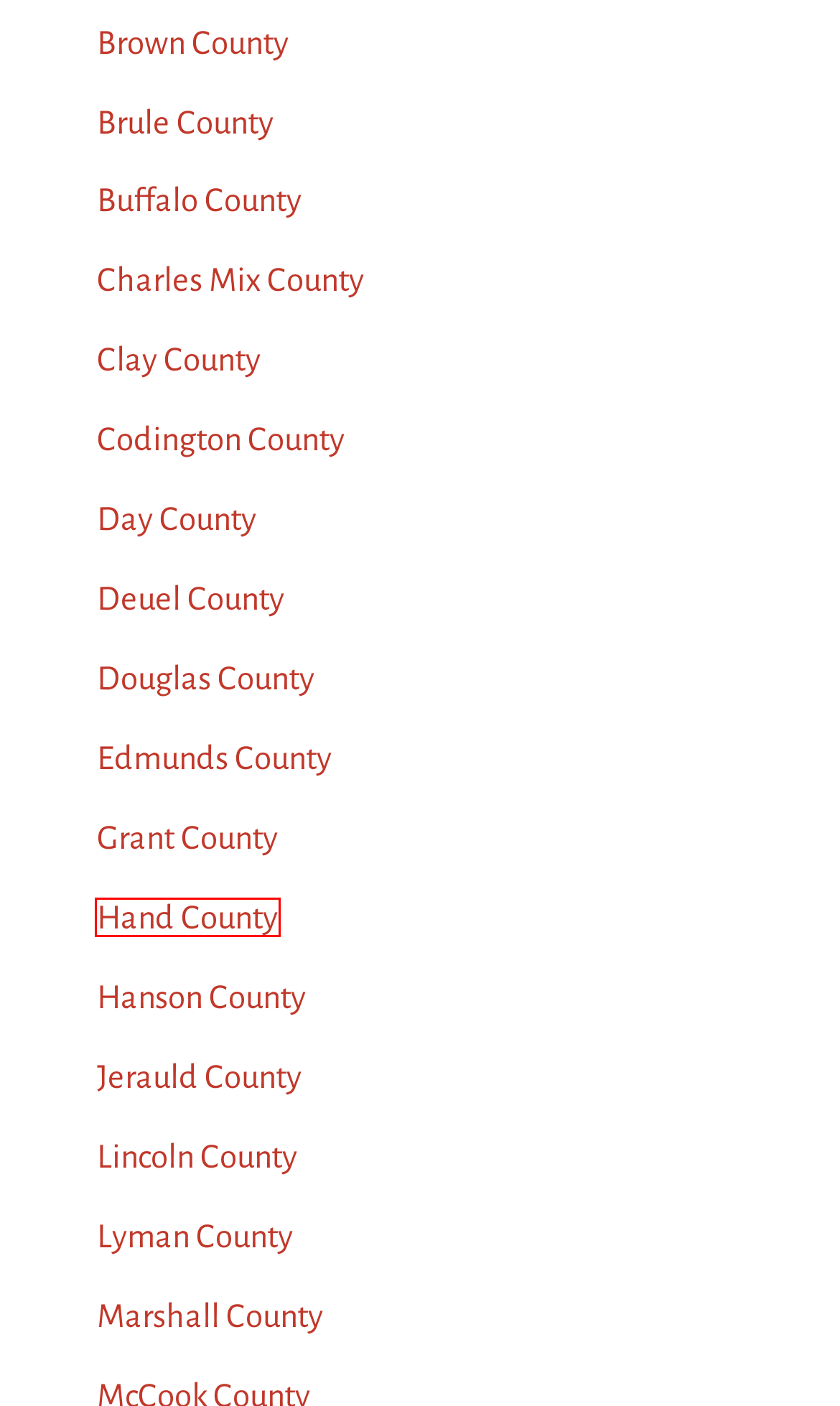Given a screenshot of a webpage with a red bounding box highlighting a UI element, choose the description that best corresponds to the new webpage after clicking the element within the red bounding box. Here are your options:
A. Buffalo County - South Dakota Genealogy
B. Grant County - South Dakota Genealogy
C. Lincoln County - South Dakota Genealogy
D. Jerauld County - South Dakota Genealogy
E. Brown County - South Dakota Genealogy
F. Marshall County - South Dakota Genealogy
G. Hand County - South Dakota Genealogy
H. Deuel County - South Dakota Genealogy

G